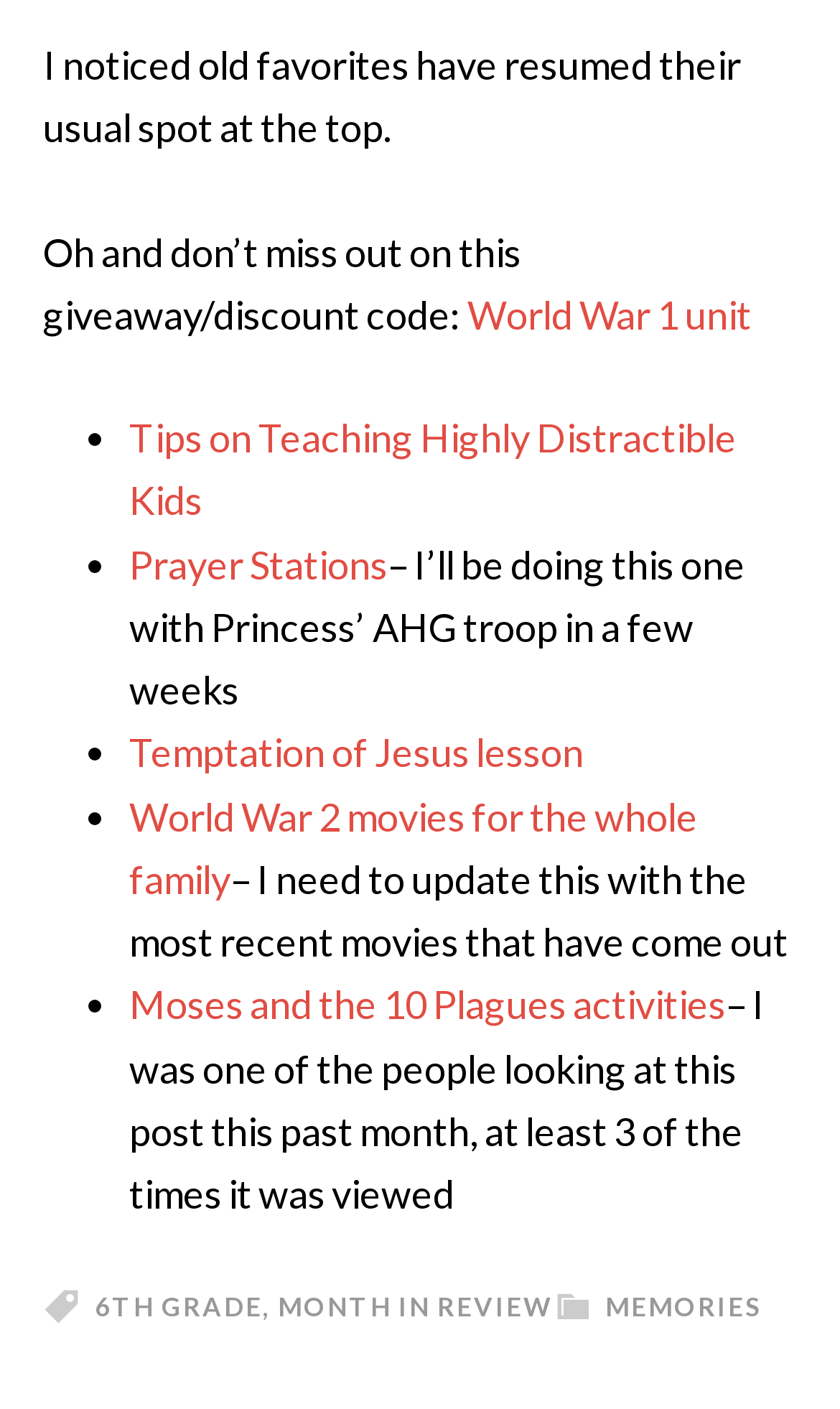Determine the bounding box coordinates of the UI element described below. Use the format (top-left x, top-left y, bottom-right x, bottom-right y) with floating point numbers between 0 and 1: month in review

[0.331, 0.916, 0.659, 0.939]